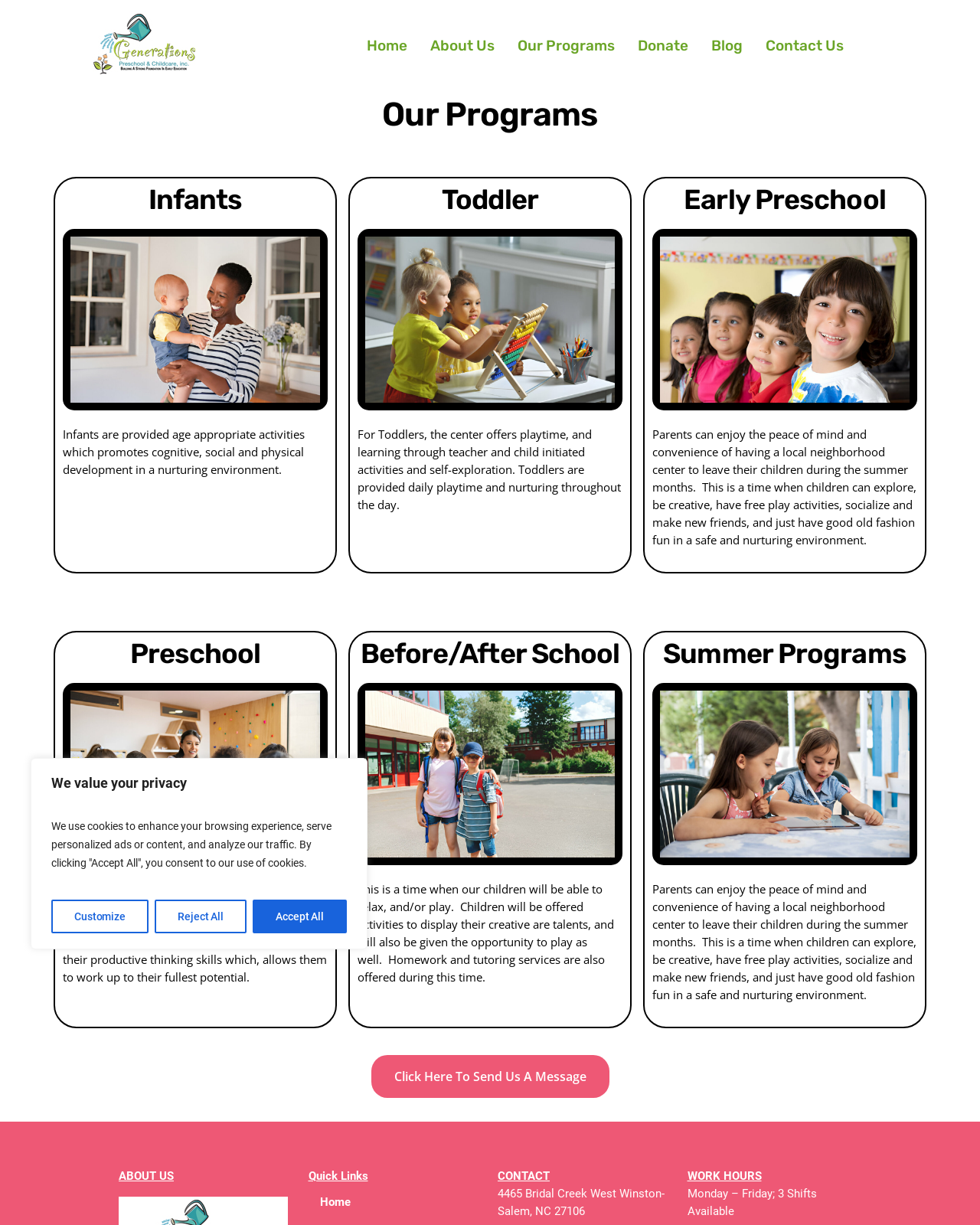Respond to the following query with just one word or a short phrase: 
What is the focus of the 'Preschool' program?

Prepare for school